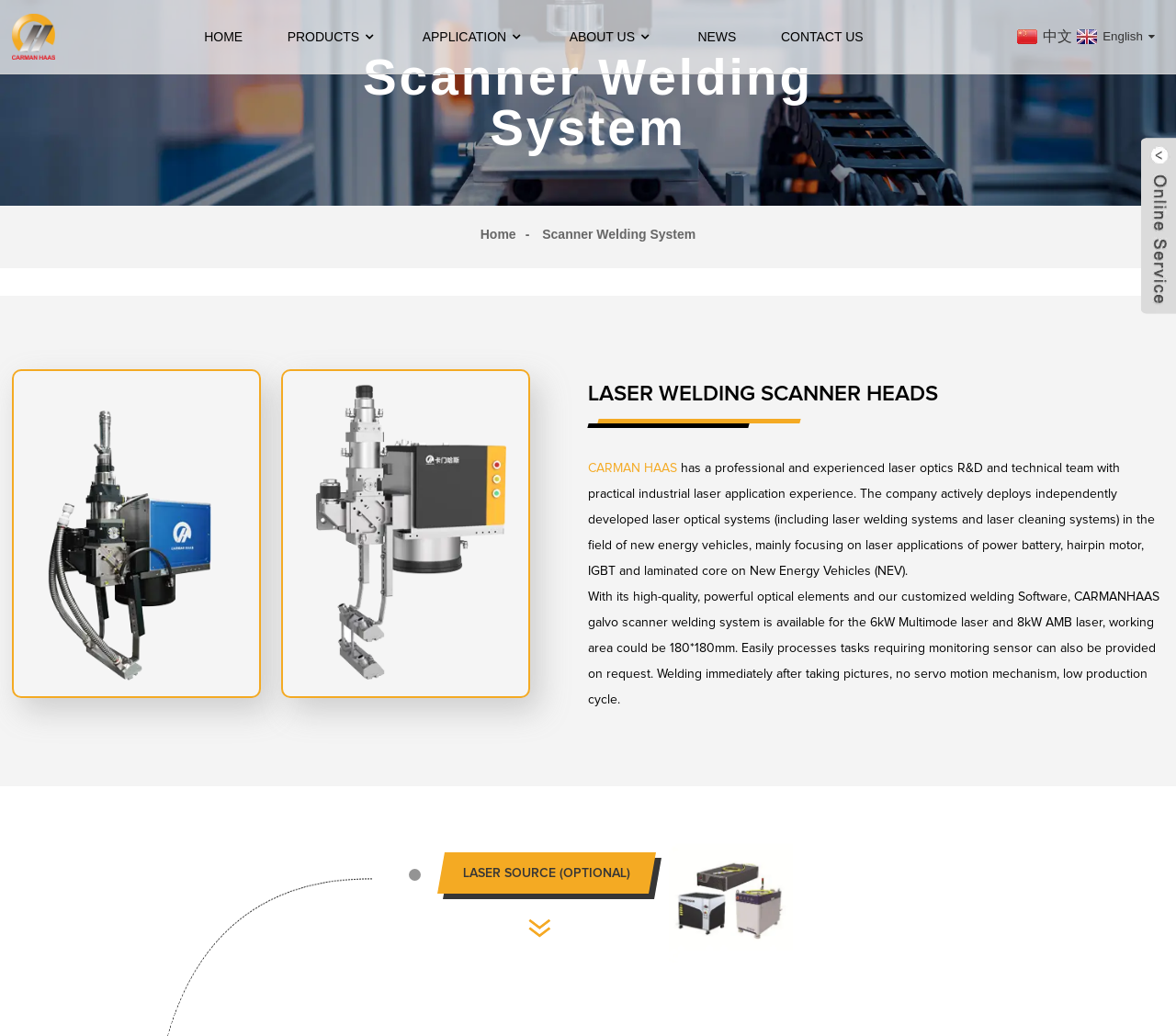Please give the bounding box coordinates of the area that should be clicked to fulfill the following instruction: "Click the English language option". The coordinates should be in the format of four float numbers from 0 to 1, i.e., [left, top, right, bottom].

[0.912, 0.028, 0.982, 0.042]